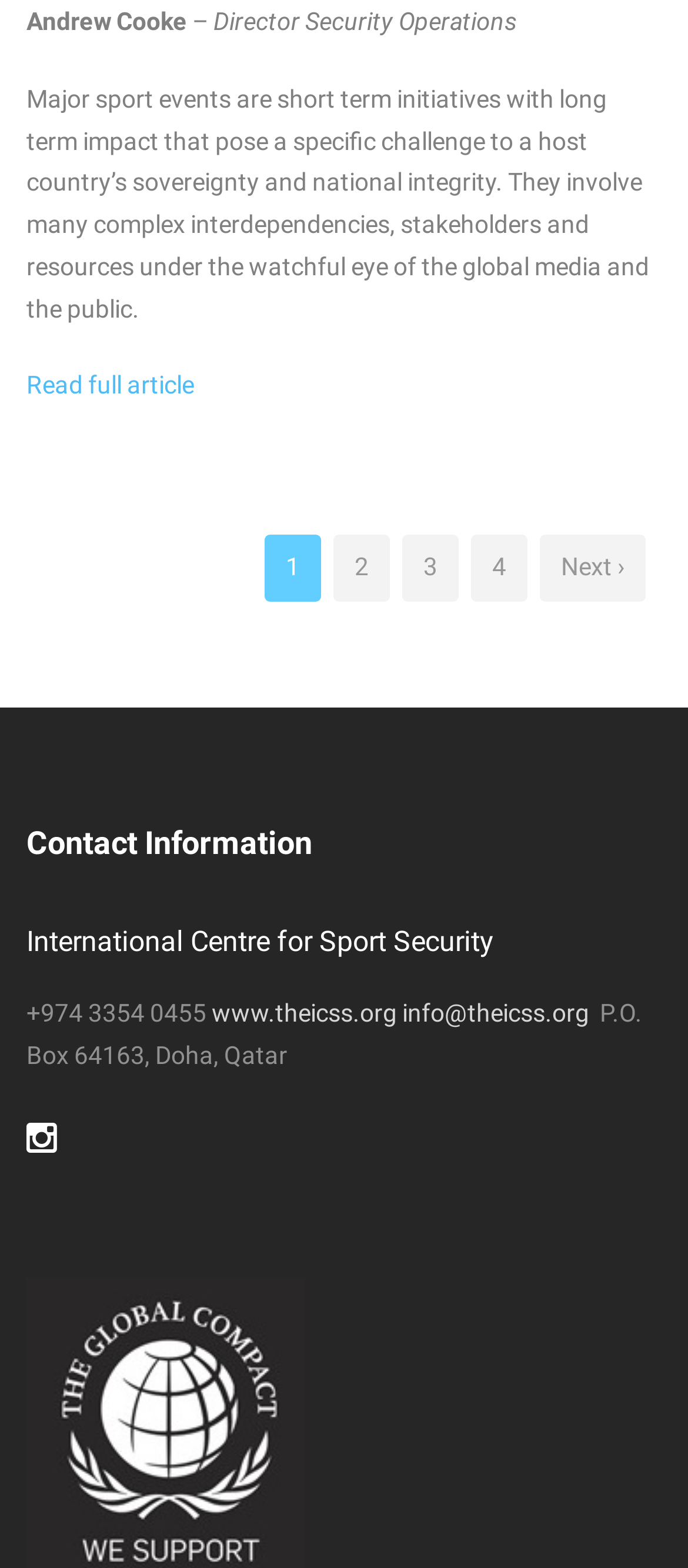Find the bounding box coordinates of the clickable area required to complete the following action: "View ICSS on social media".

[0.038, 0.719, 0.108, 0.737]